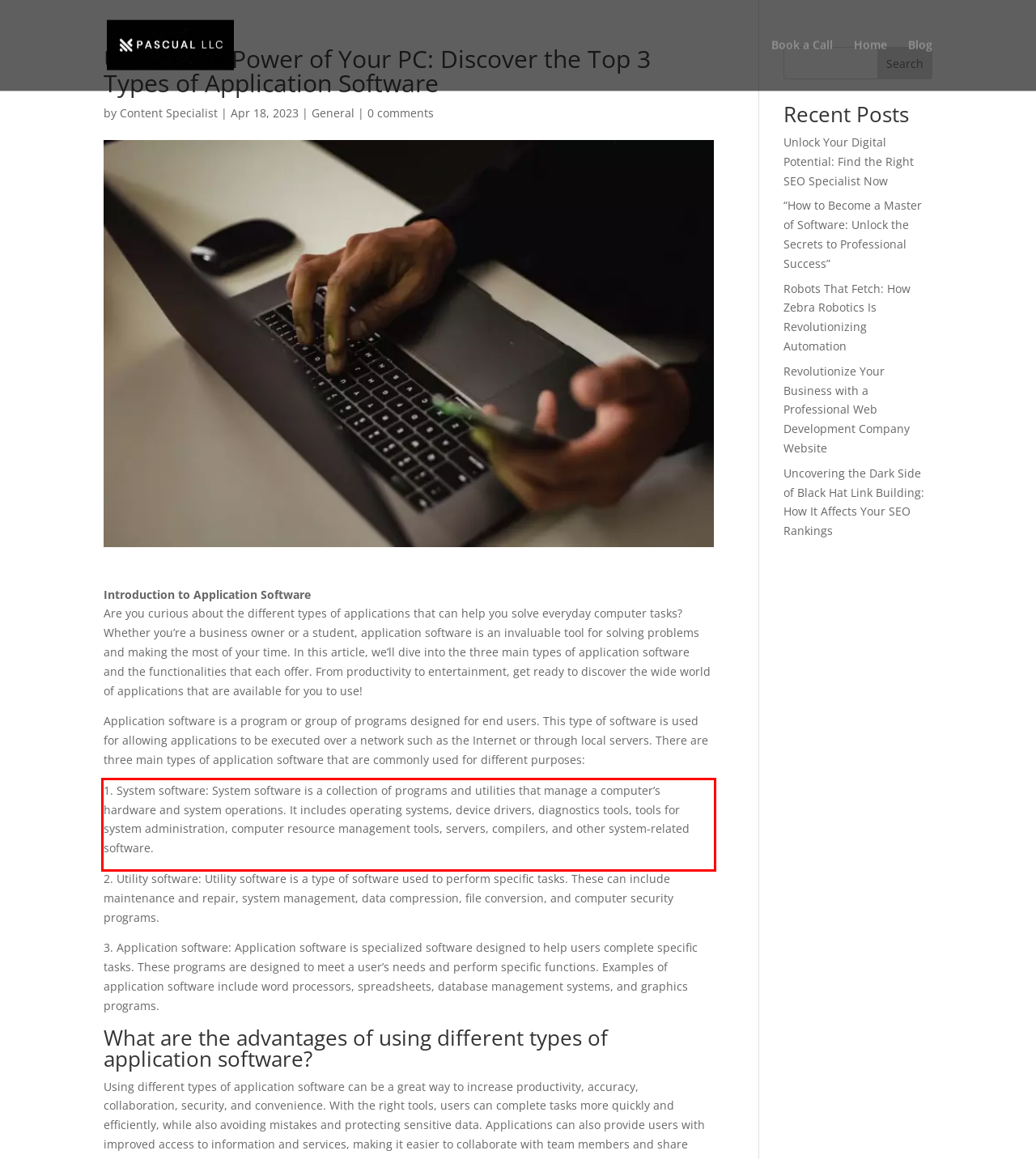You are presented with a screenshot containing a red rectangle. Extract the text found inside this red bounding box.

1. System software: System software is a collection of programs and utilities that manage a computer’s hardware and system operations. It includes operating systems, device drivers, diagnostics tools, tools for system administration, computer resource management tools, servers, compilers, and other system-related software.